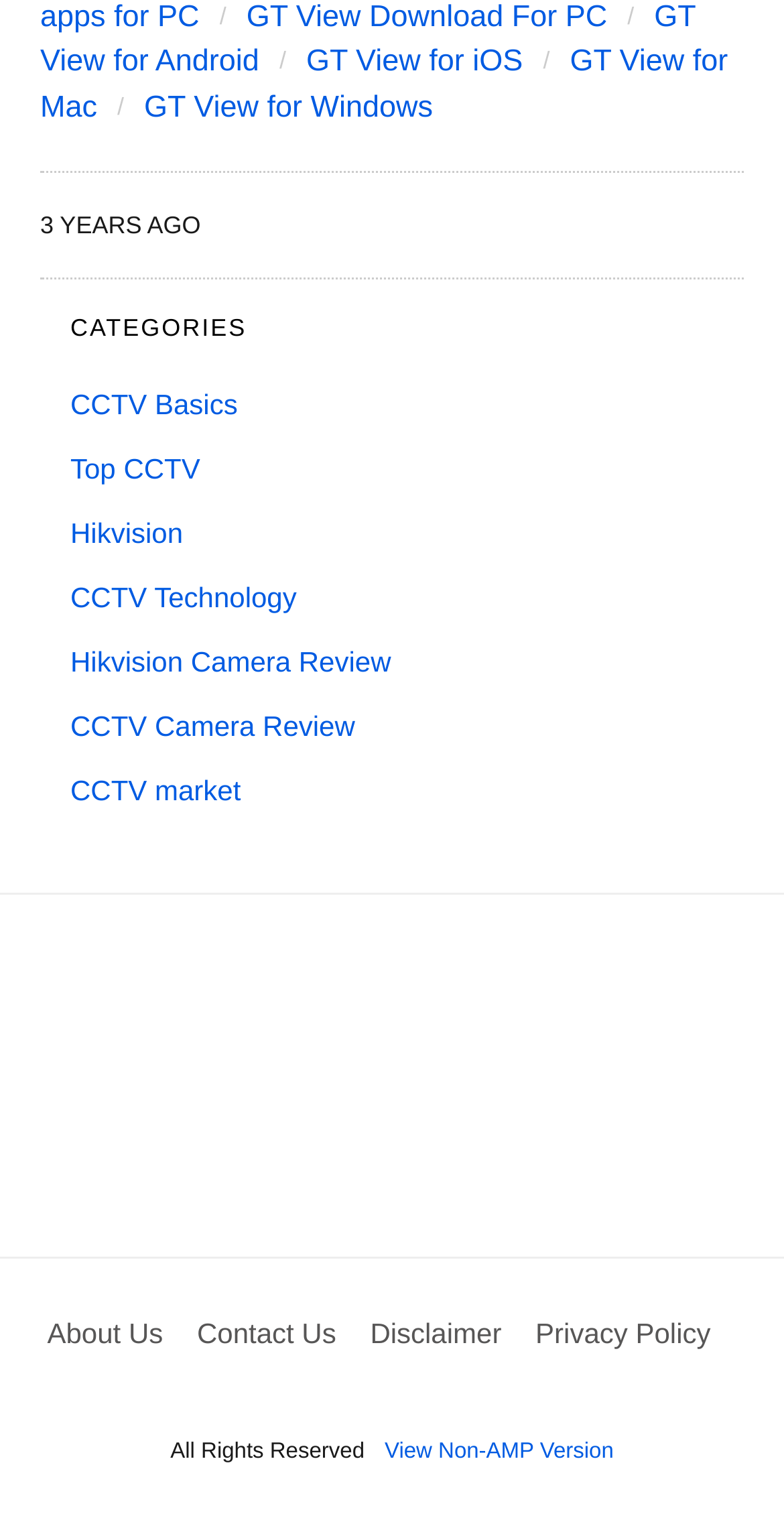Please provide the bounding box coordinate of the region that matches the element description: Hikvision Camera Review. Coordinates should be in the format (top-left x, top-left y, bottom-right x, bottom-right y) and all values should be between 0 and 1.

[0.09, 0.427, 0.499, 0.448]